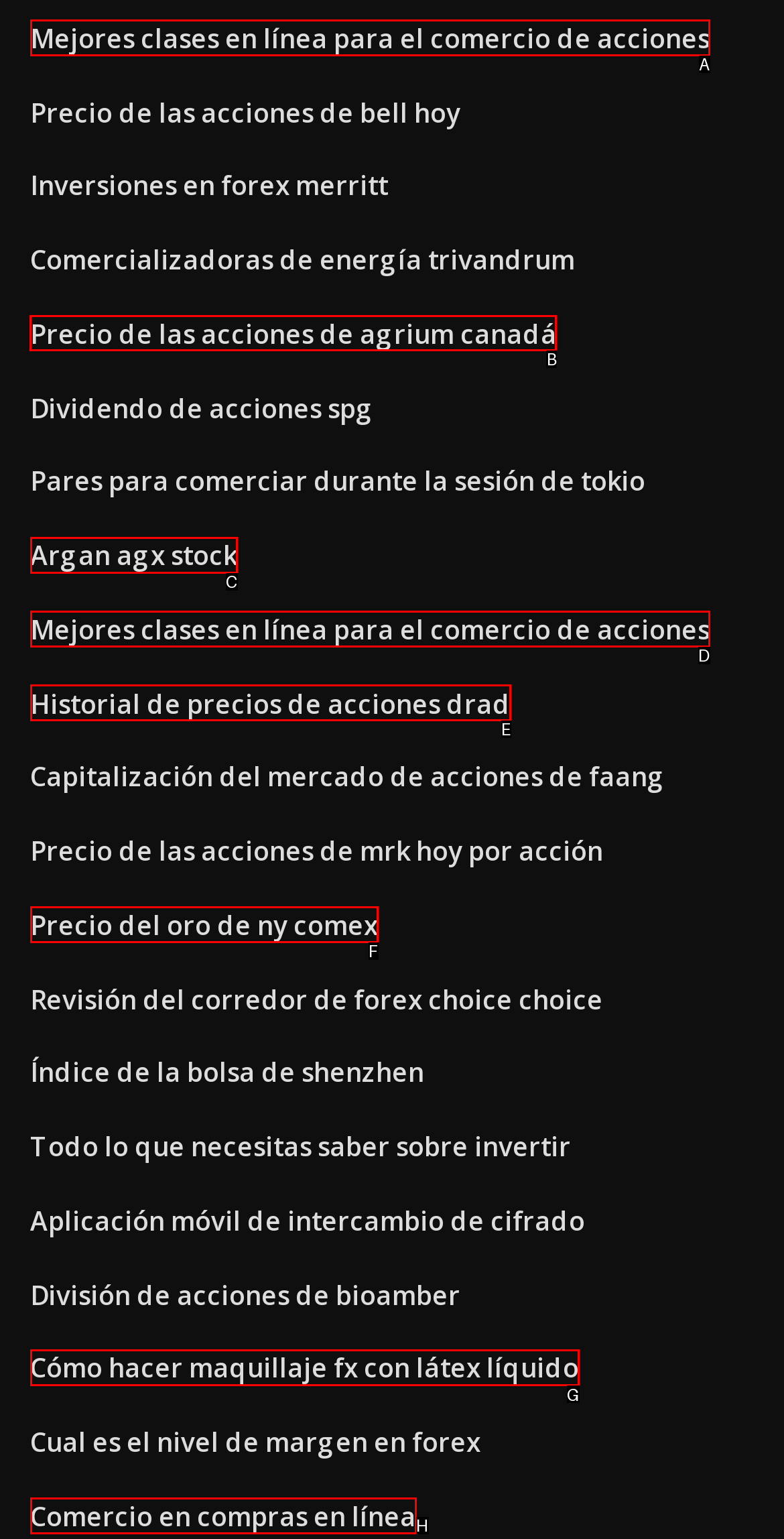Look at the highlighted elements in the screenshot and tell me which letter corresponds to the task: Get Precio de las acciones de agrium canadá.

B